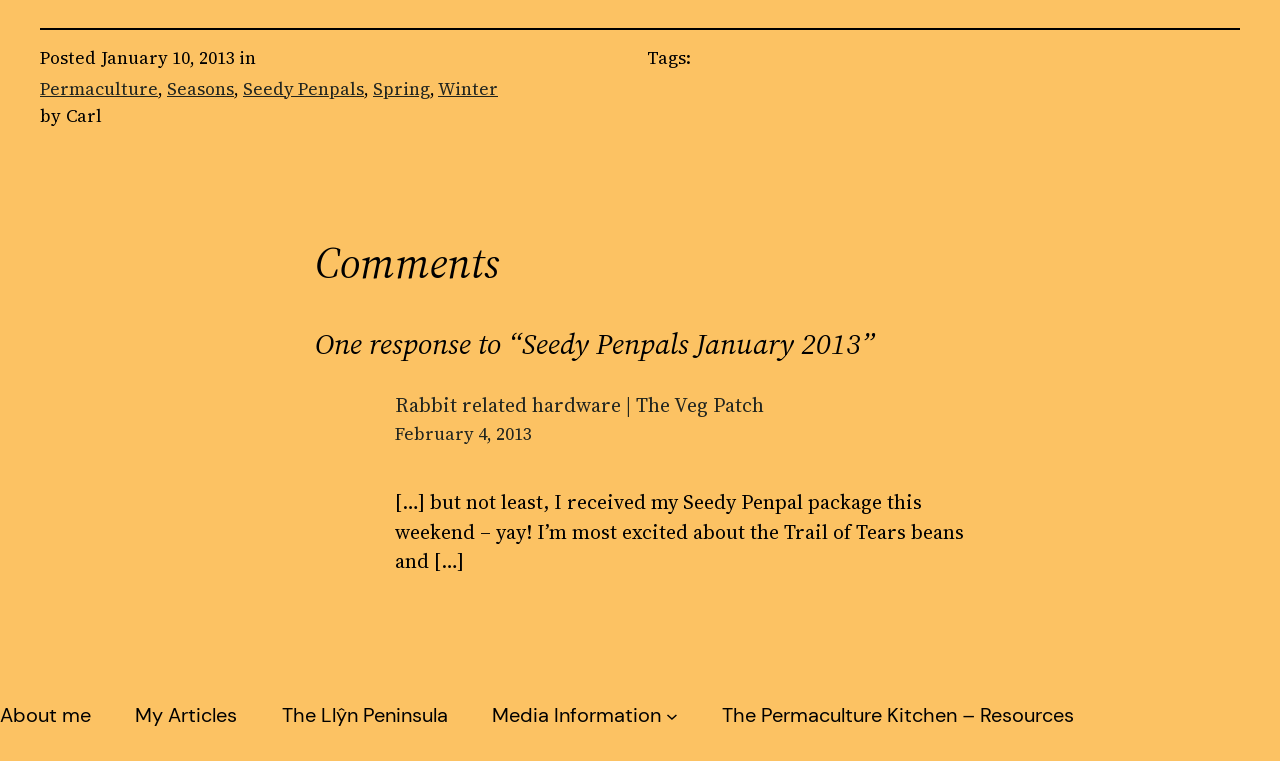Look at the image and give a detailed response to the following question: What is the author of the post?

I found the author of the post by looking at the text 'by' followed by a static text element, which contains the name 'Carl'.